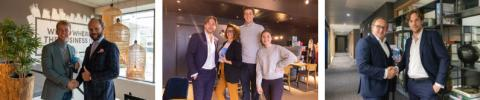What is the theme of the backdrop behind the two men on the left?
We need a detailed and exhaustive answer to the question. Please elaborate.

The artistic backdrop behind the two men on the left features an inspiring slogan that encourages innovation and connection within the business realm.